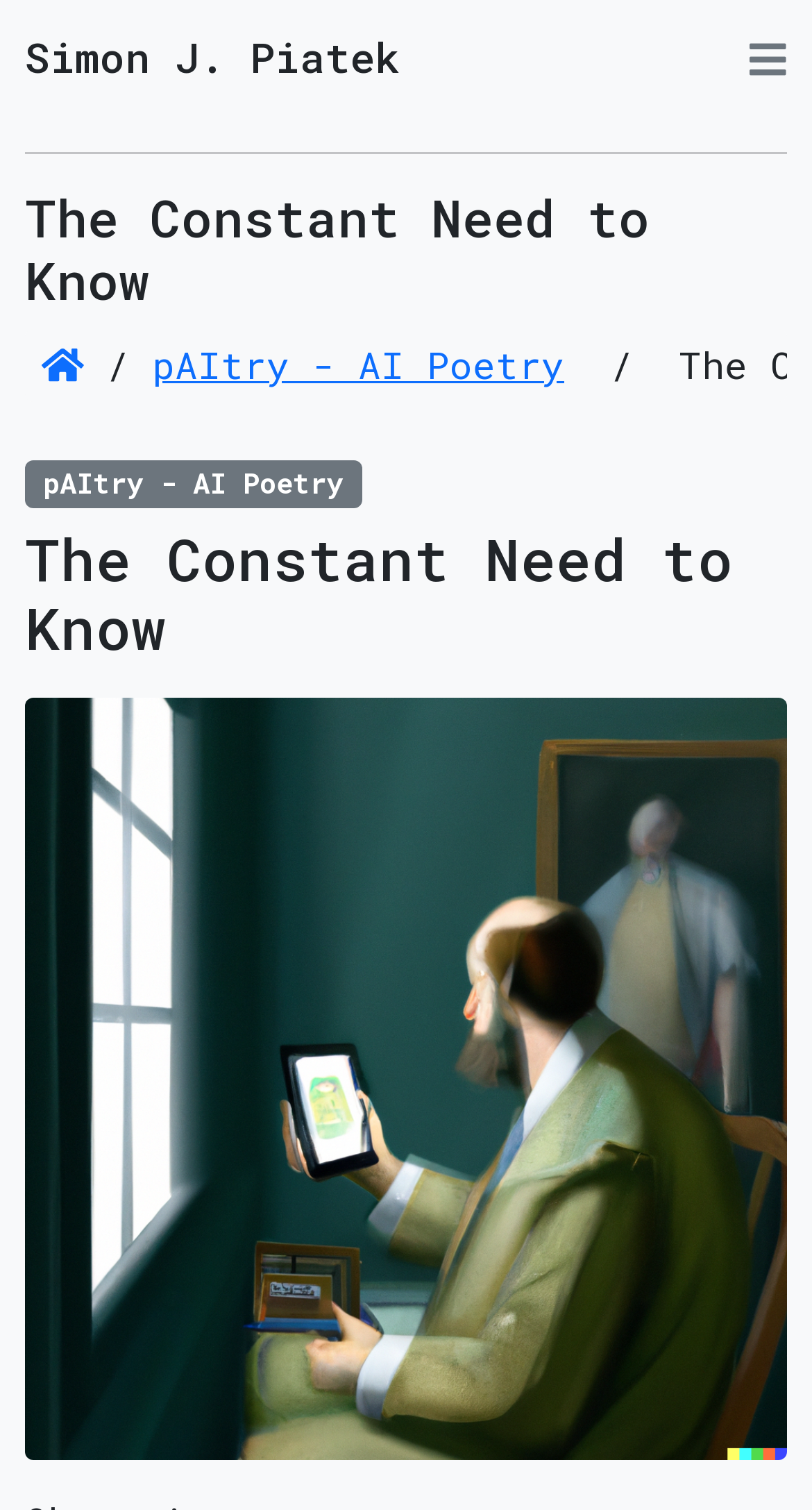What is the separator element used for?
Based on the image, provide a one-word or brief-phrase response.

To separate the heading from the links